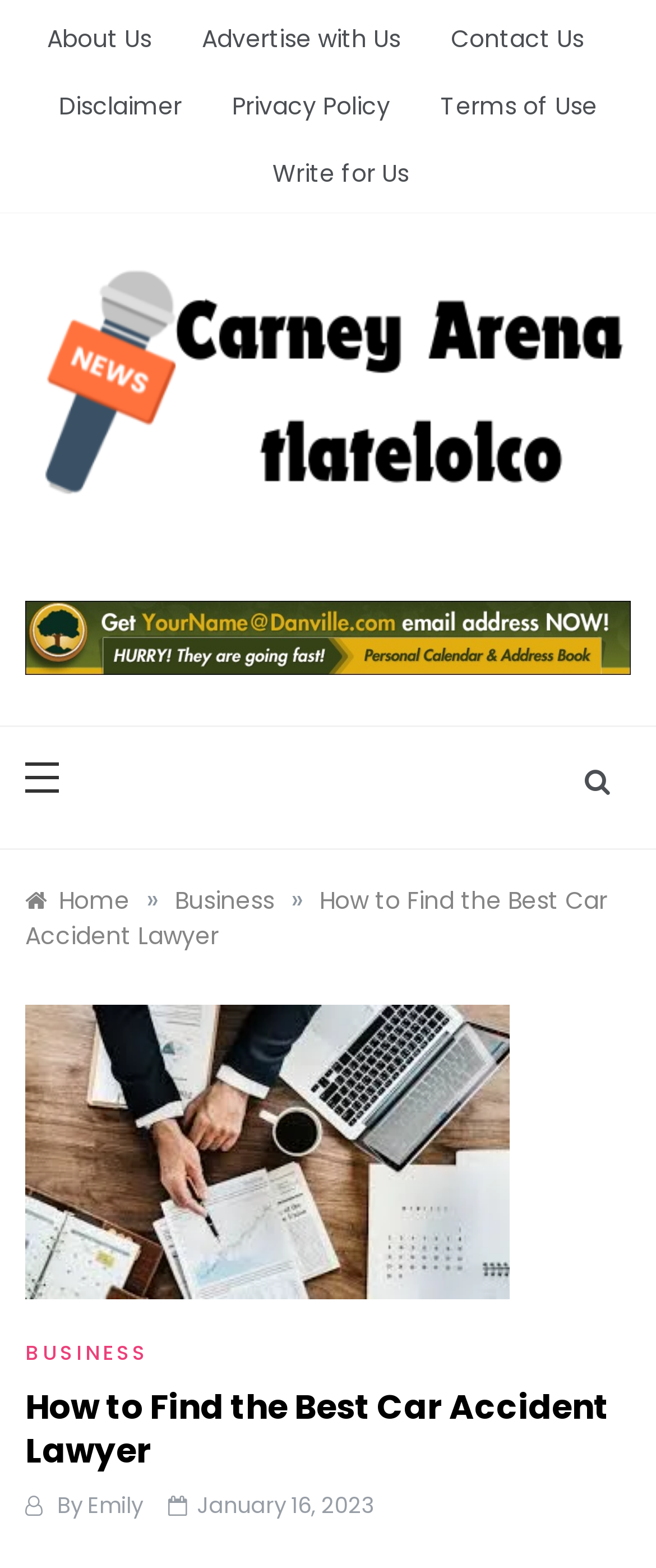What is the tagline of the website?
Using the visual information, answer the question in a single word or phrase.

The Pulse of Sports and Entertainment